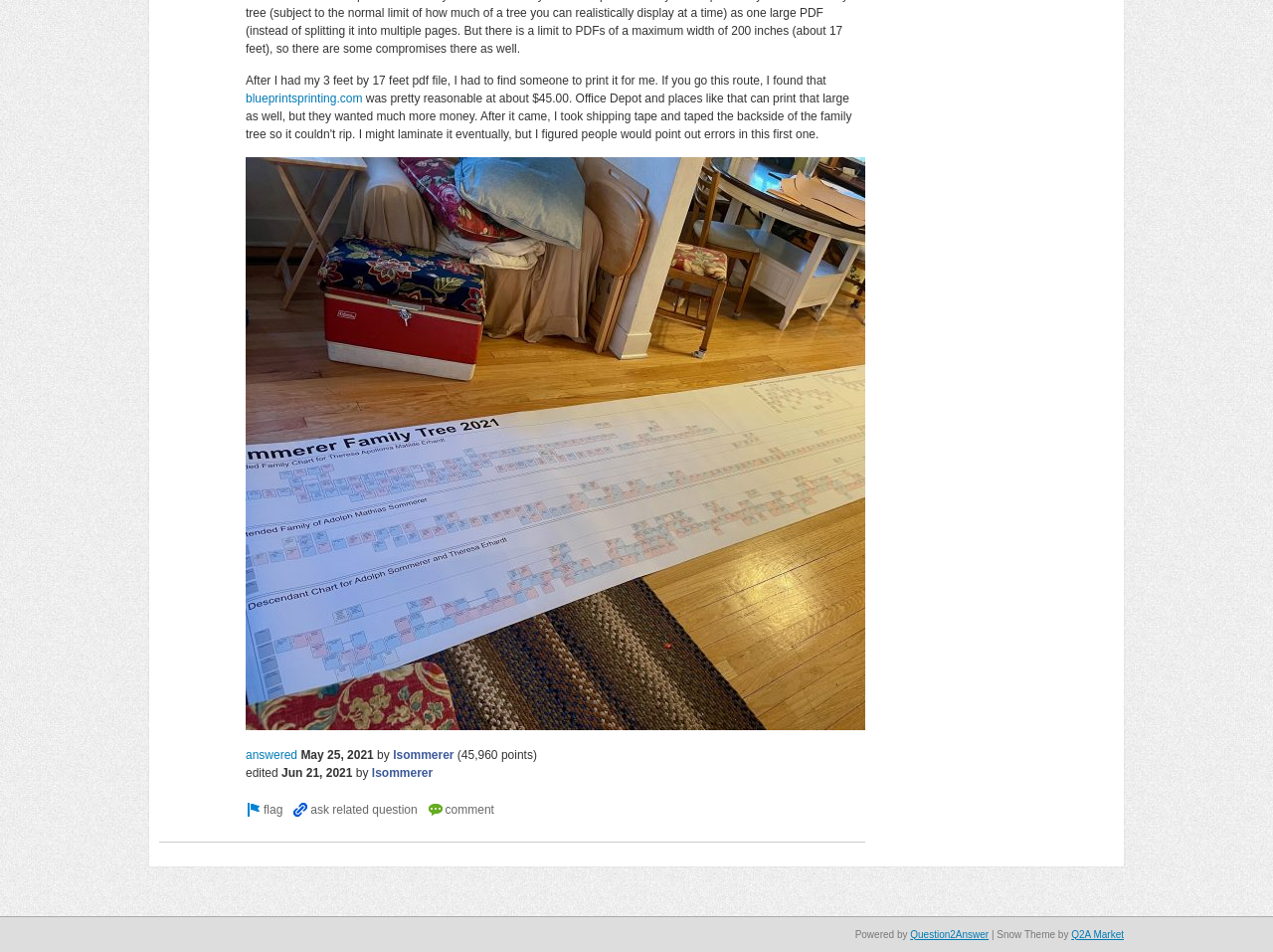Please predict the bounding box coordinates (top-left x, top-left y, bottom-right x, bottom-right y) for the UI element in the screenshot that fits the description: lsommerer

[0.309, 0.785, 0.357, 0.8]